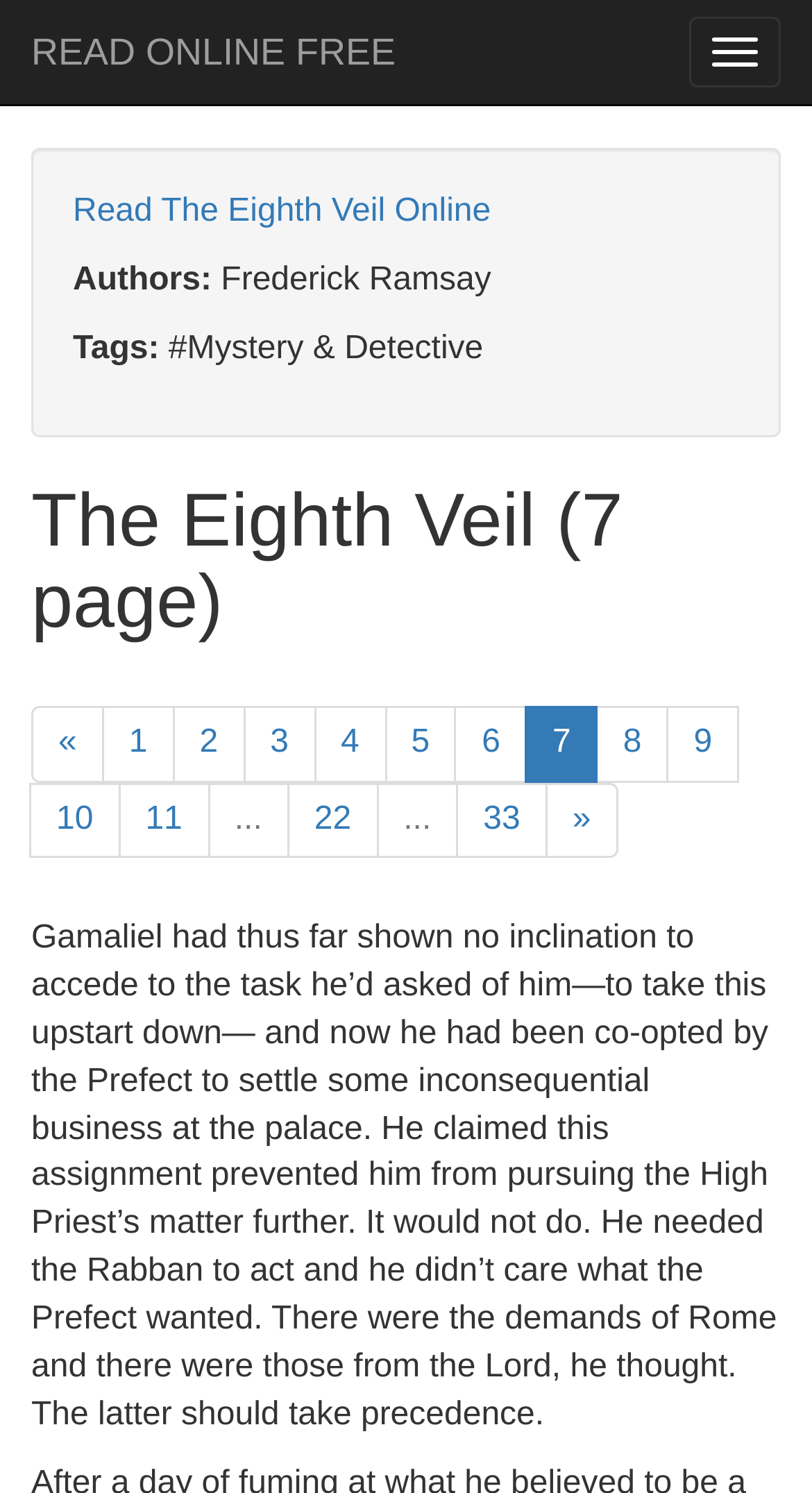Could you provide the bounding box coordinates for the portion of the screen to click to complete this instruction: "Toggle navigation"?

[0.849, 0.011, 0.962, 0.059]